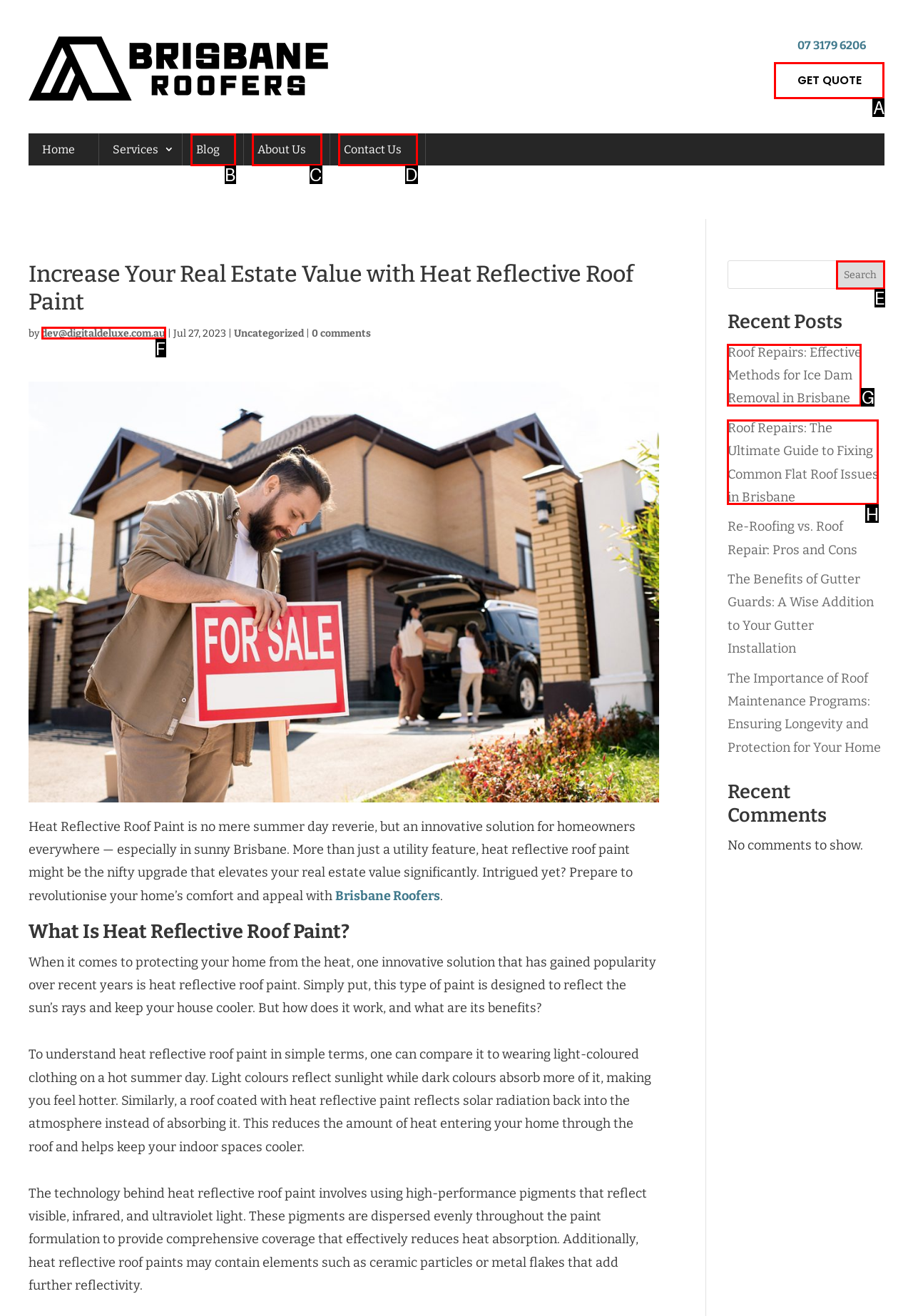Determine the option that best fits the description: Contact Us
Reply with the letter of the correct option directly.

D